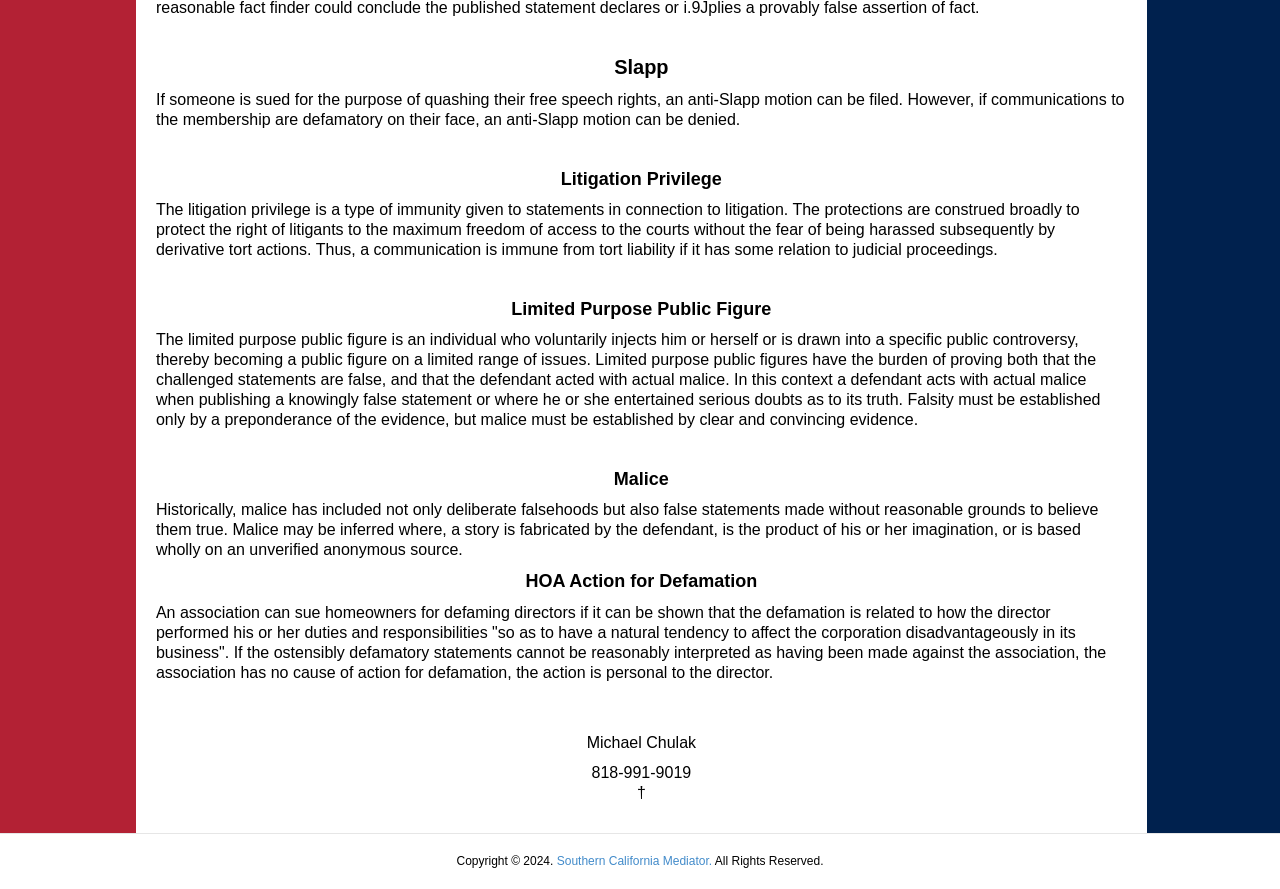What is the relation between defamation and an HOA? Examine the screenshot and reply using just one word or a brief phrase.

HOA can sue for defamation